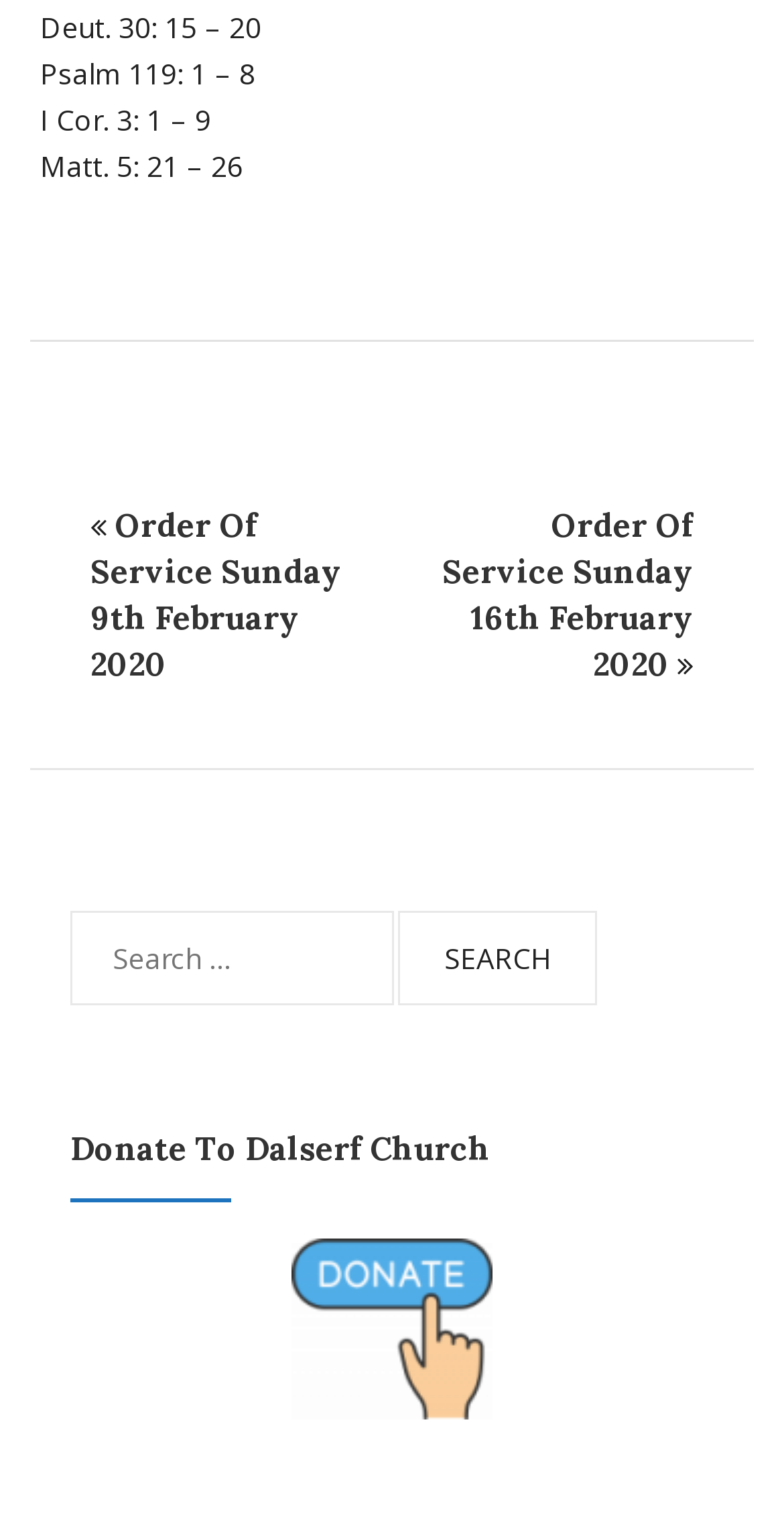Mark the bounding box of the element that matches the following description: "parent_node: Donate To Dalserf Church".

[0.372, 0.86, 0.628, 0.885]